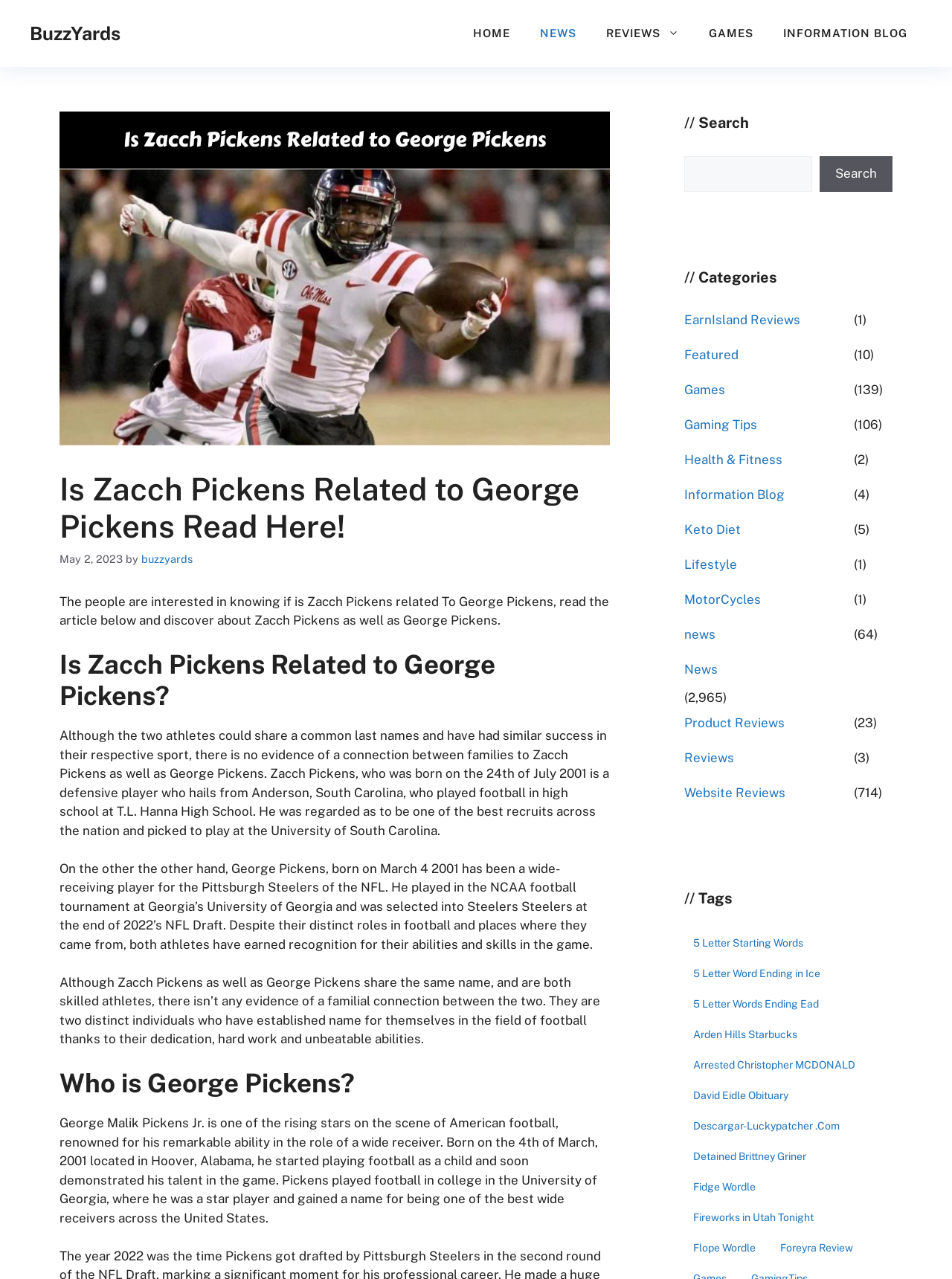Please determine the bounding box coordinates of the element to click on in order to accomplish the following task: "Click on the 'NEWS' link". Ensure the coordinates are four float numbers ranging from 0 to 1, i.e., [left, top, right, bottom].

[0.552, 0.009, 0.621, 0.044]